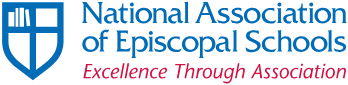What is the name of the organization featured in the logo?
From the details in the image, answer the question comprehensively.

The caption states that the image features the logo of the National Association of Episcopal Schools (NAES), which means the name of the organization featured in the logo is National Association of Episcopal Schools.